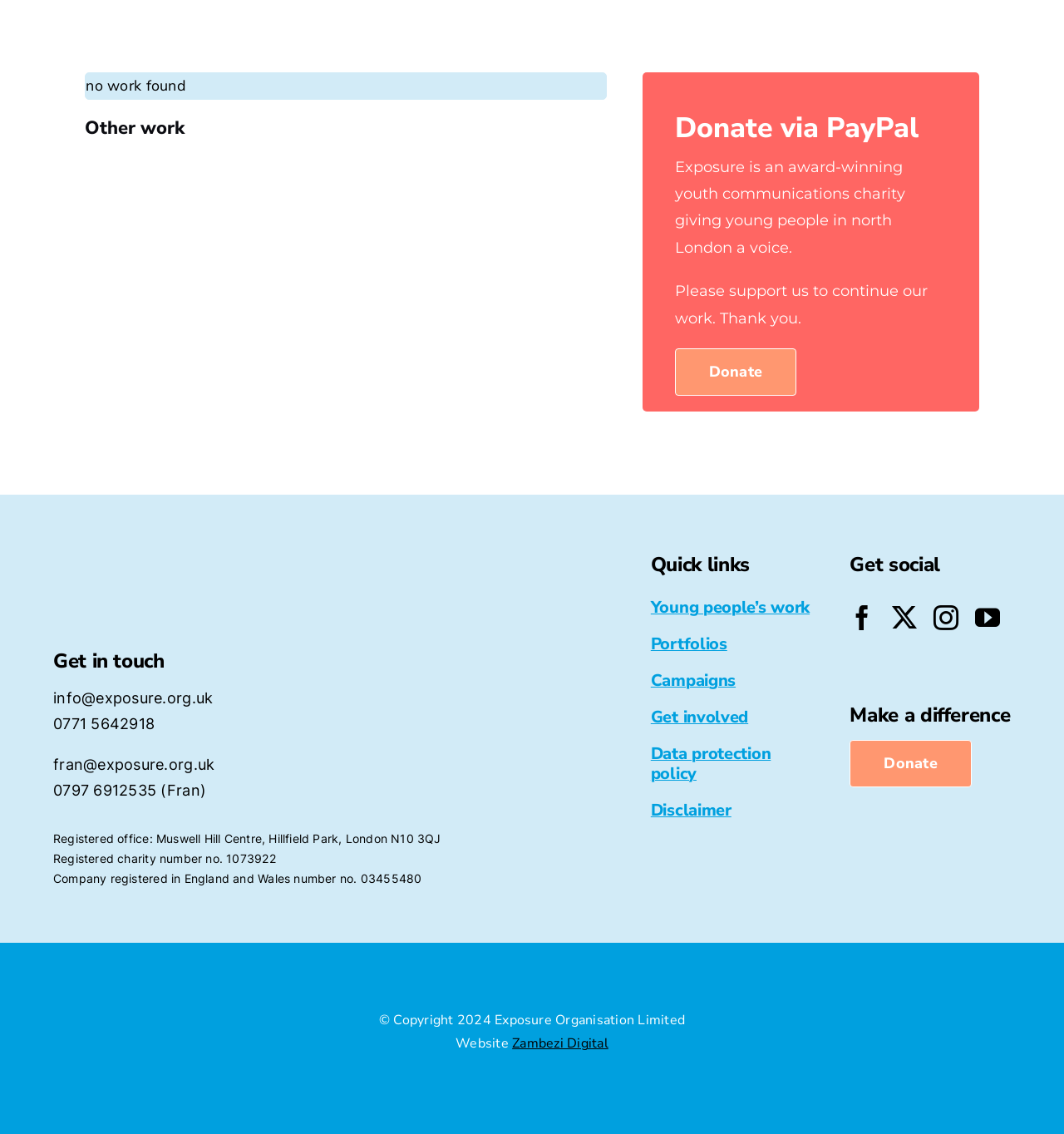What social media platforms does the charity have?
Based on the screenshot, answer the question with a single word or phrase.

Facebook, Twitter, Instagram, YouTube